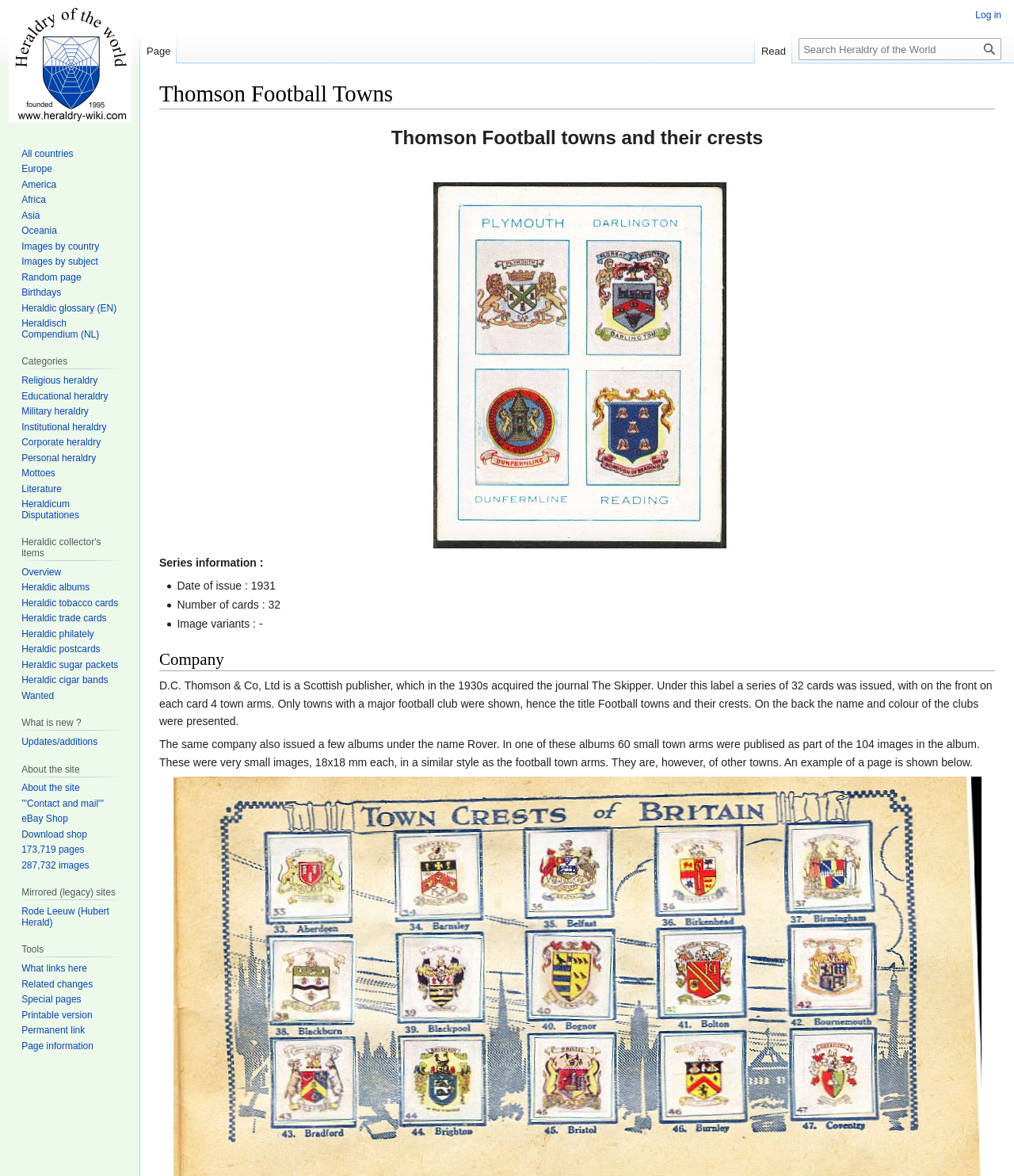Find the bounding box of the UI element described as: "Heraldic philately". The bounding box coordinates should be given as four float values between 0 and 1, i.e., [left, top, right, bottom].

[0.021, 0.534, 0.093, 0.544]